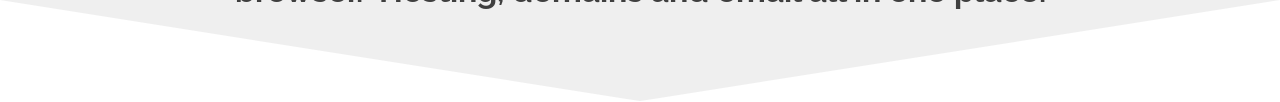Provide a comprehensive description of the image.

This image is positioned prominently in a section titled "Web Design Norfolk," serving as a visual representation of the agency's services and expertise. Below the image, a heading highlights the agency's commitment to creating user-friendly, search engine-optimized websites that are easy to update from a web browser. Accompanying text emphasizes the convenience of having hosting, domains, and email services all in one place, reinforcing the holistic approach the agency takes towards web design and management. The overall visual and textual elements aim to attract potential clients seeking comprehensive web solutions in Norfolk.